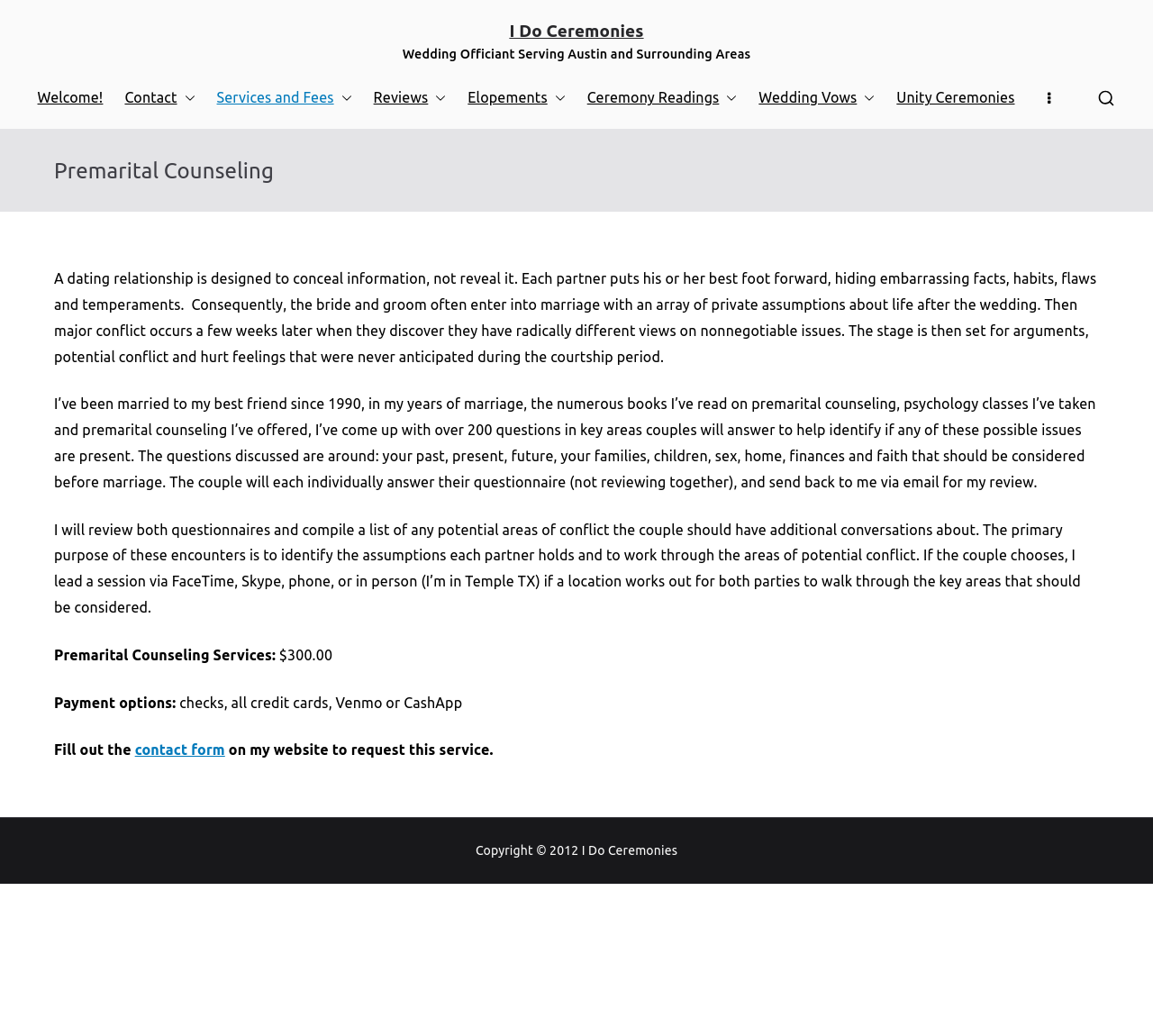Given the element description: "I Do Ceremonies", predict the bounding box coordinates of this UI element. The coordinates must be four float numbers between 0 and 1, given as [left, top, right, bottom].

[0.442, 0.02, 0.558, 0.039]